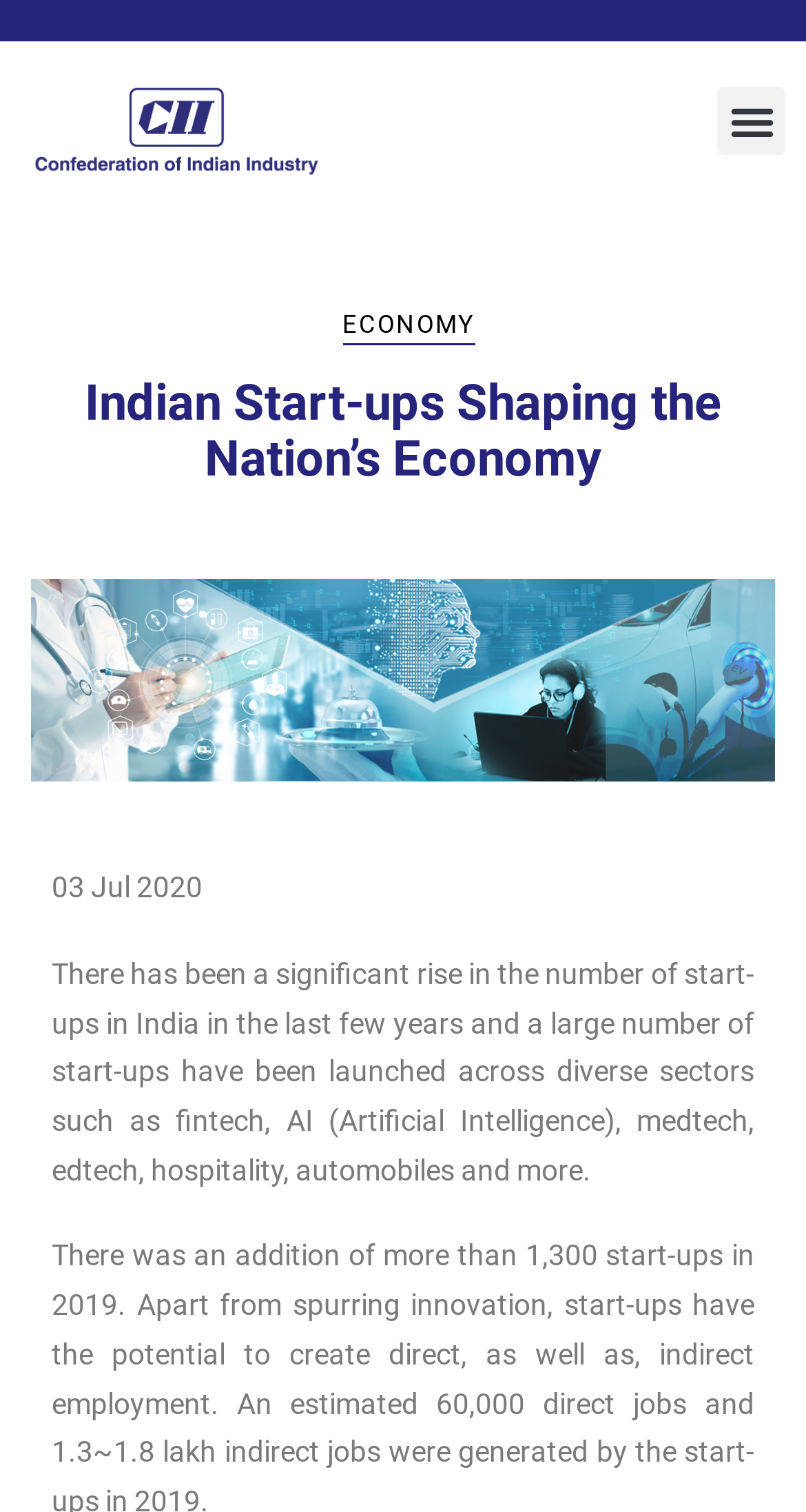Utilize the details in the image to give a detailed response to the question: What is the category of the article?

The link element with the bounding box coordinates [0.424, 0.205, 0.588, 0.228] has the text 'ECONOMY', which suggests that the article belongs to the ECONOMY category.